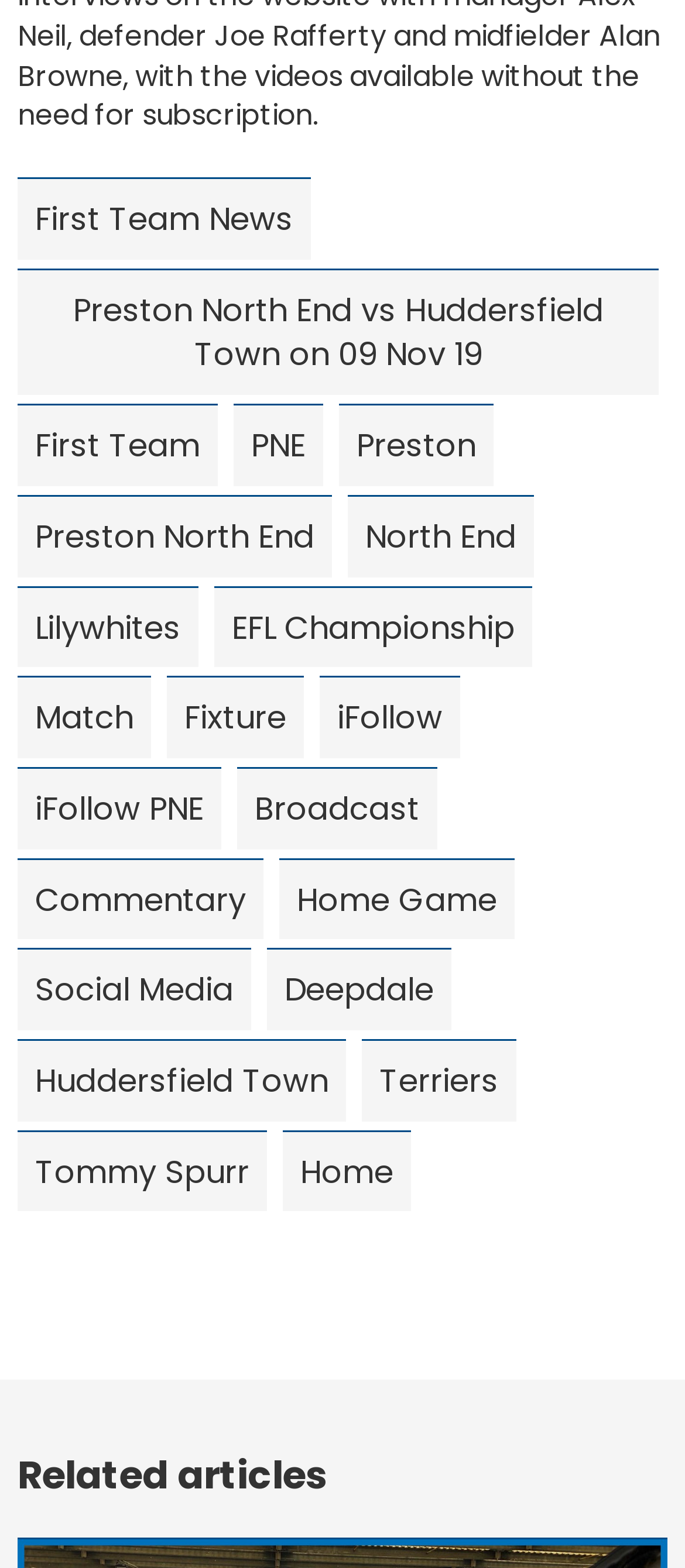Please find the bounding box for the following UI element description. Provide the coordinates in (top-left x, top-left y, bottom-right x, bottom-right y) format, with values between 0 and 1: iFollow PNE

[0.026, 0.489, 0.323, 0.541]